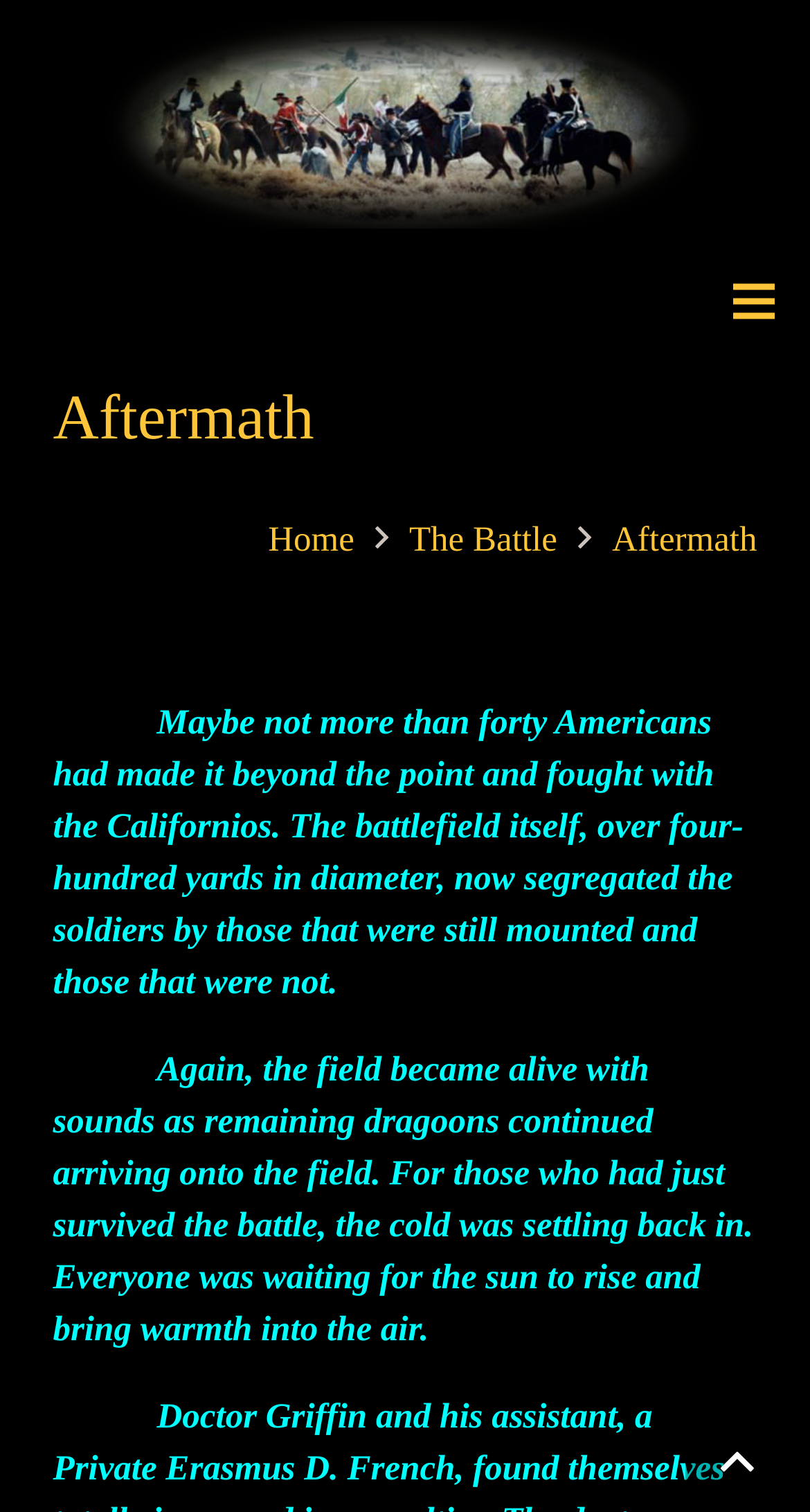What are the soldiers waiting for to bring warmth into the air?
Examine the image and provide an in-depth answer to the question.

I inferred this answer by reading the StaticText element that describes the scene after the battle, which states that 'Everyone was waiting for the sun to rise and bring warmth into the air'.